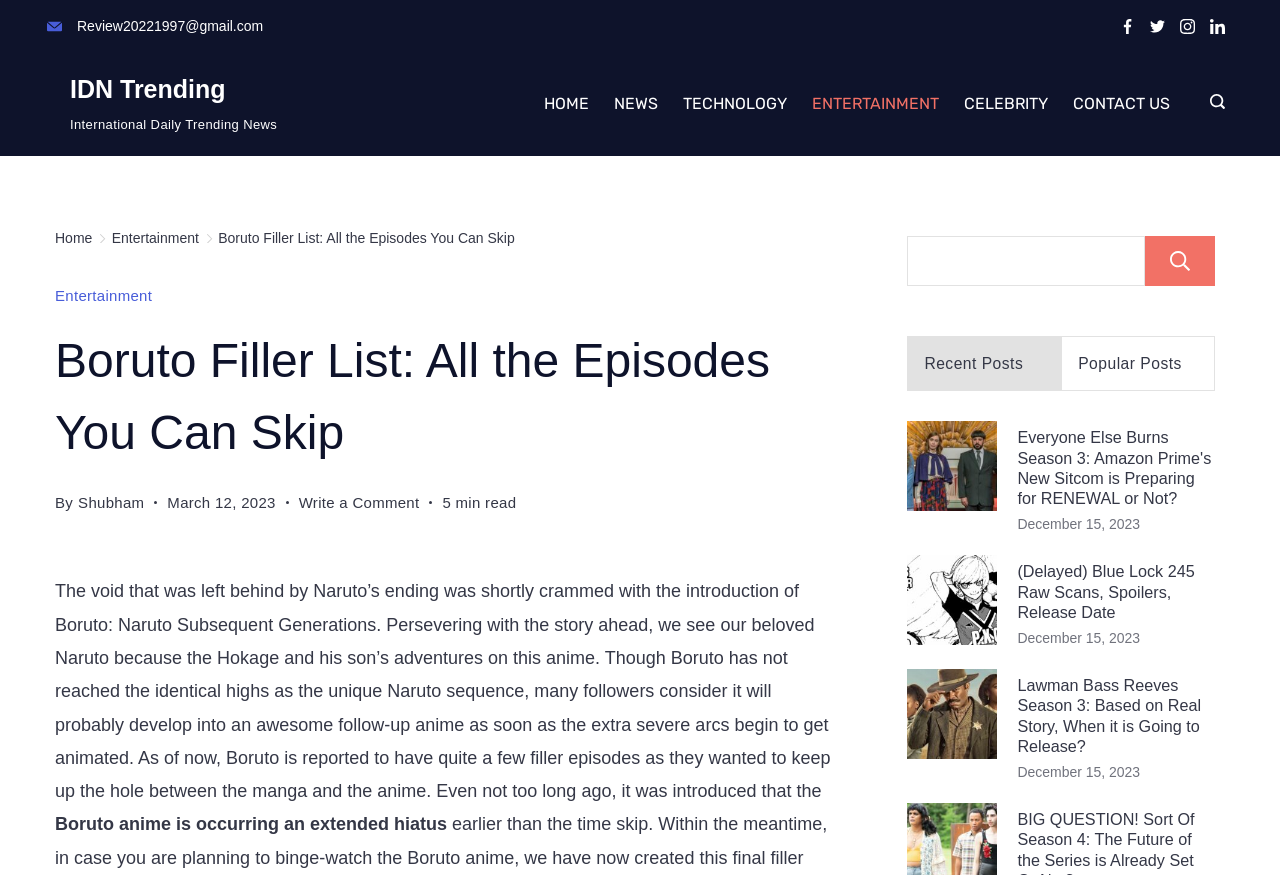Determine the bounding box coordinates for the HTML element mentioned in the following description: "Contact Us". The coordinates should be a list of four floats ranging from 0 to 1, represented as [left, top, right, bottom].

[0.829, 0.102, 0.914, 0.136]